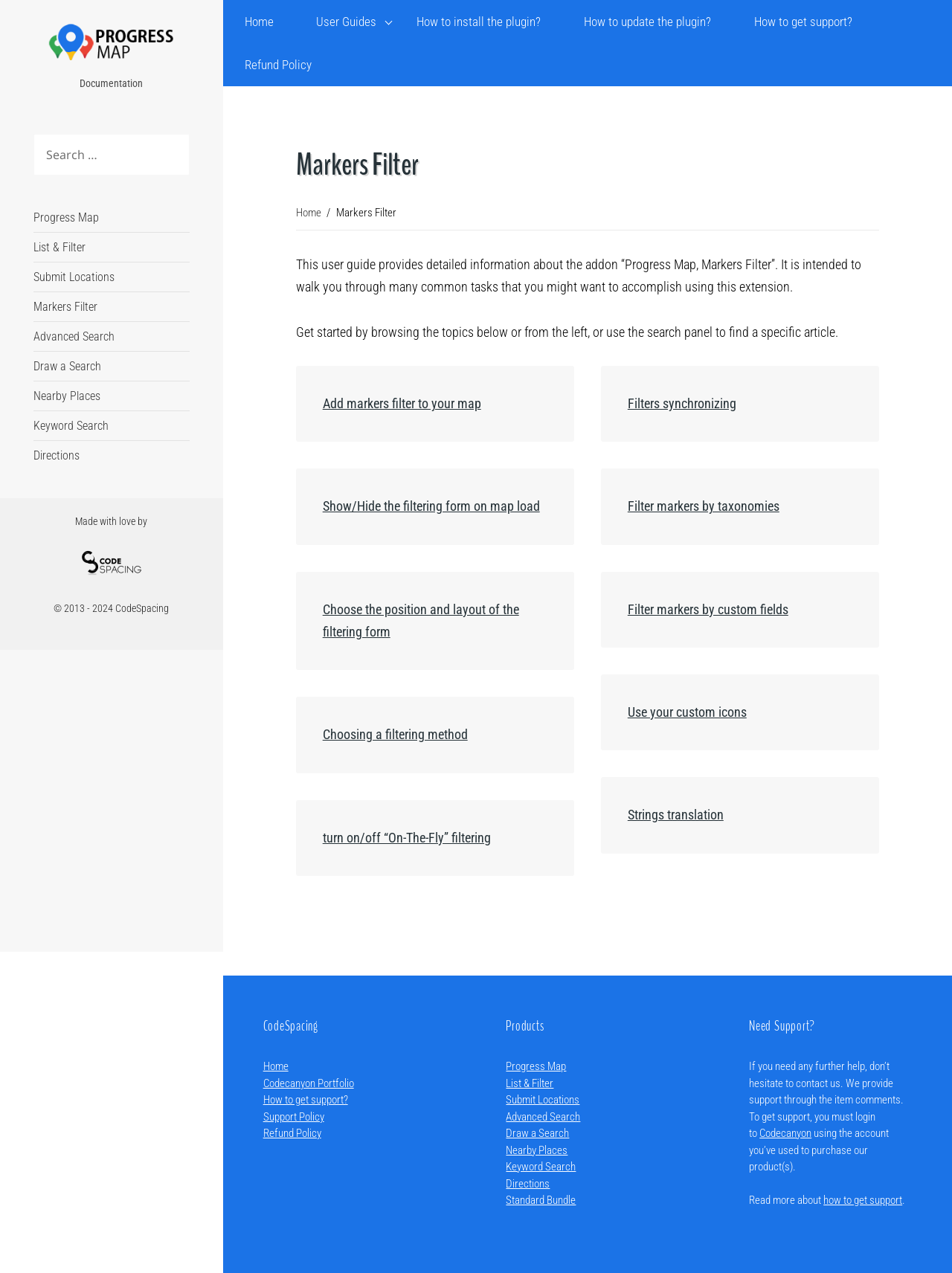Find the bounding box coordinates of the clickable area that will achieve the following instruction: "Get support".

[0.787, 0.832, 0.949, 0.895]